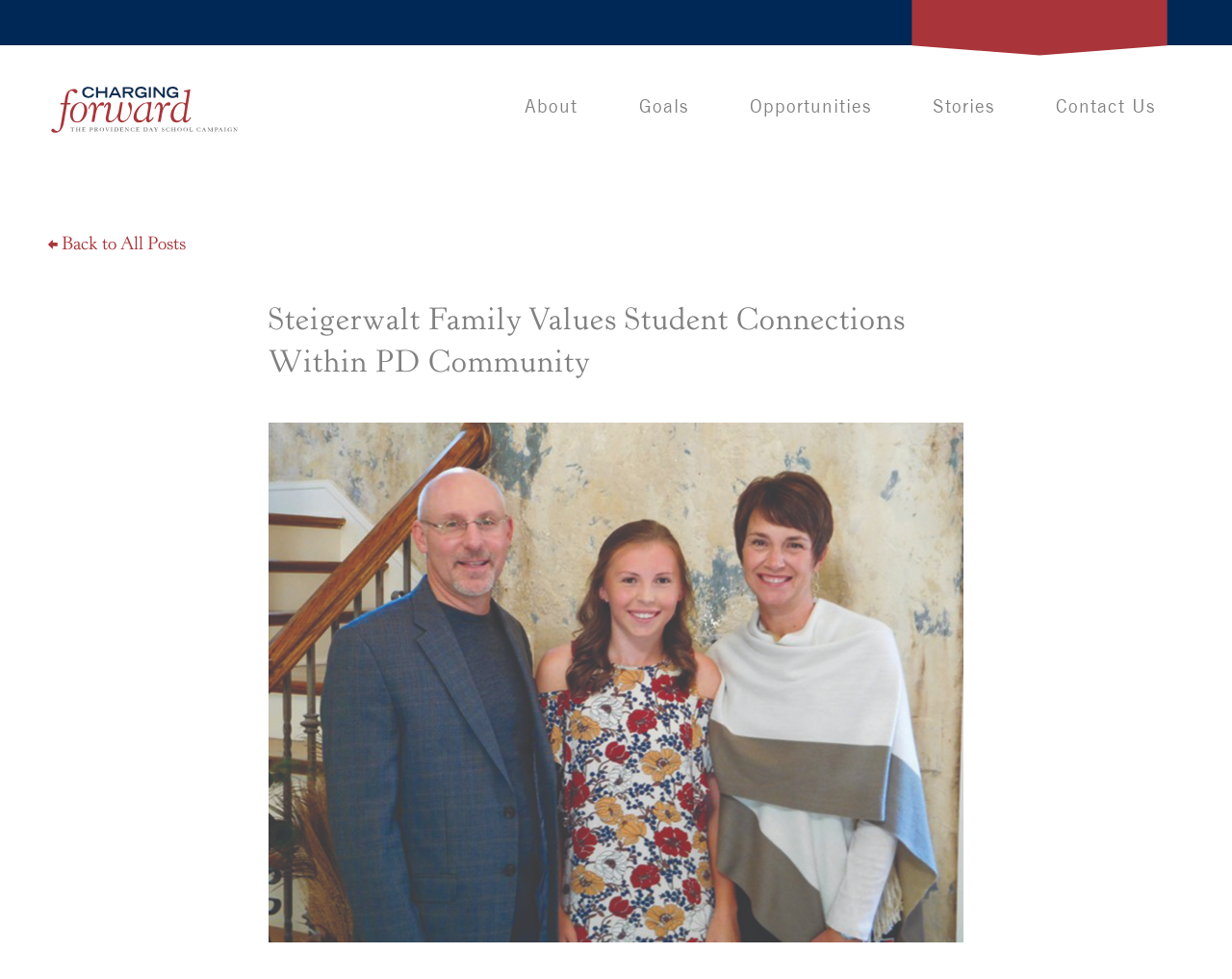What is the name of the school?
Give a one-word or short phrase answer based on the image.

Providence Day School